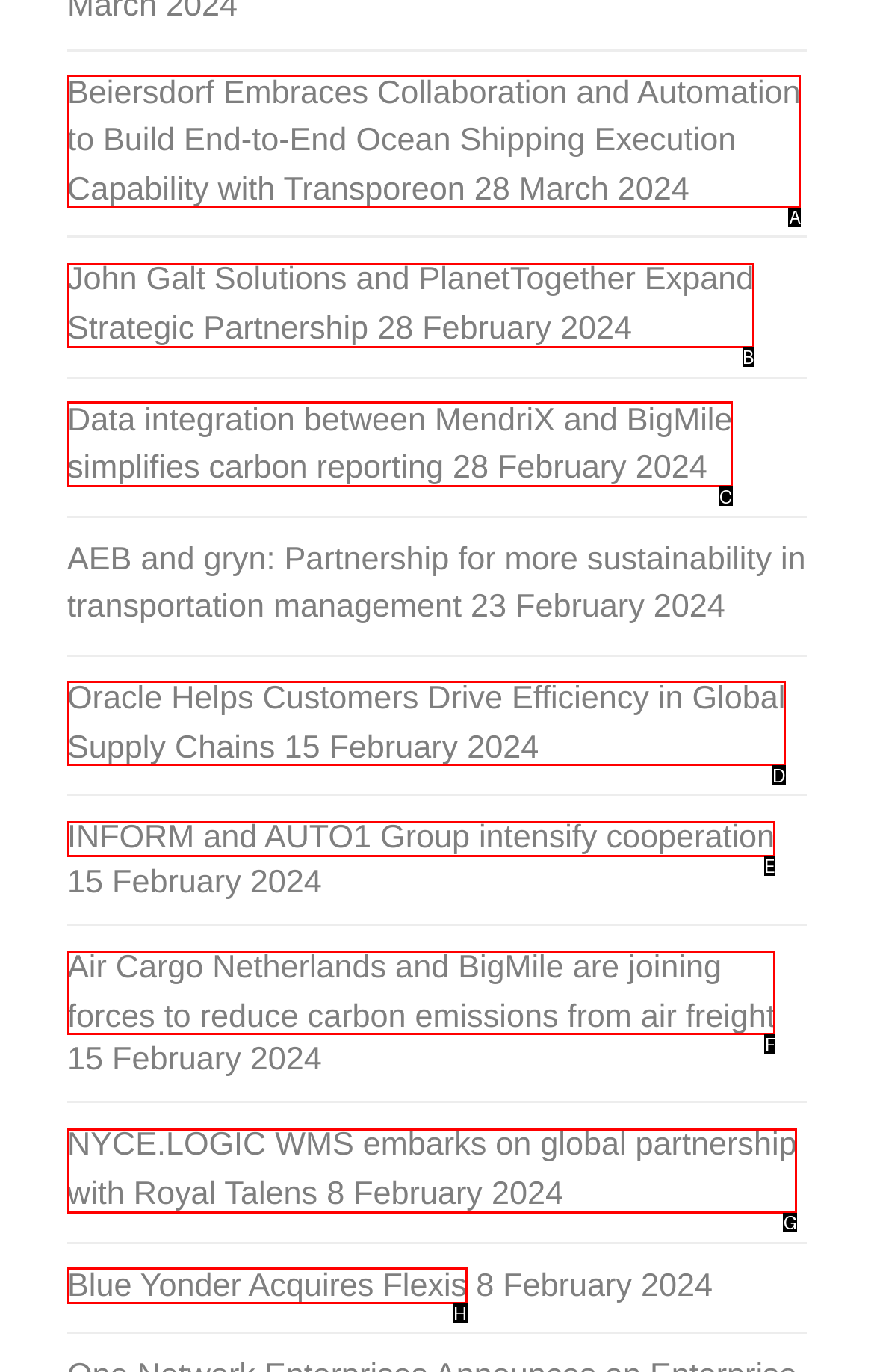Decide which HTML element to click to complete the task: Learn about data integration between MendriX and BigMile Provide the letter of the appropriate option.

C